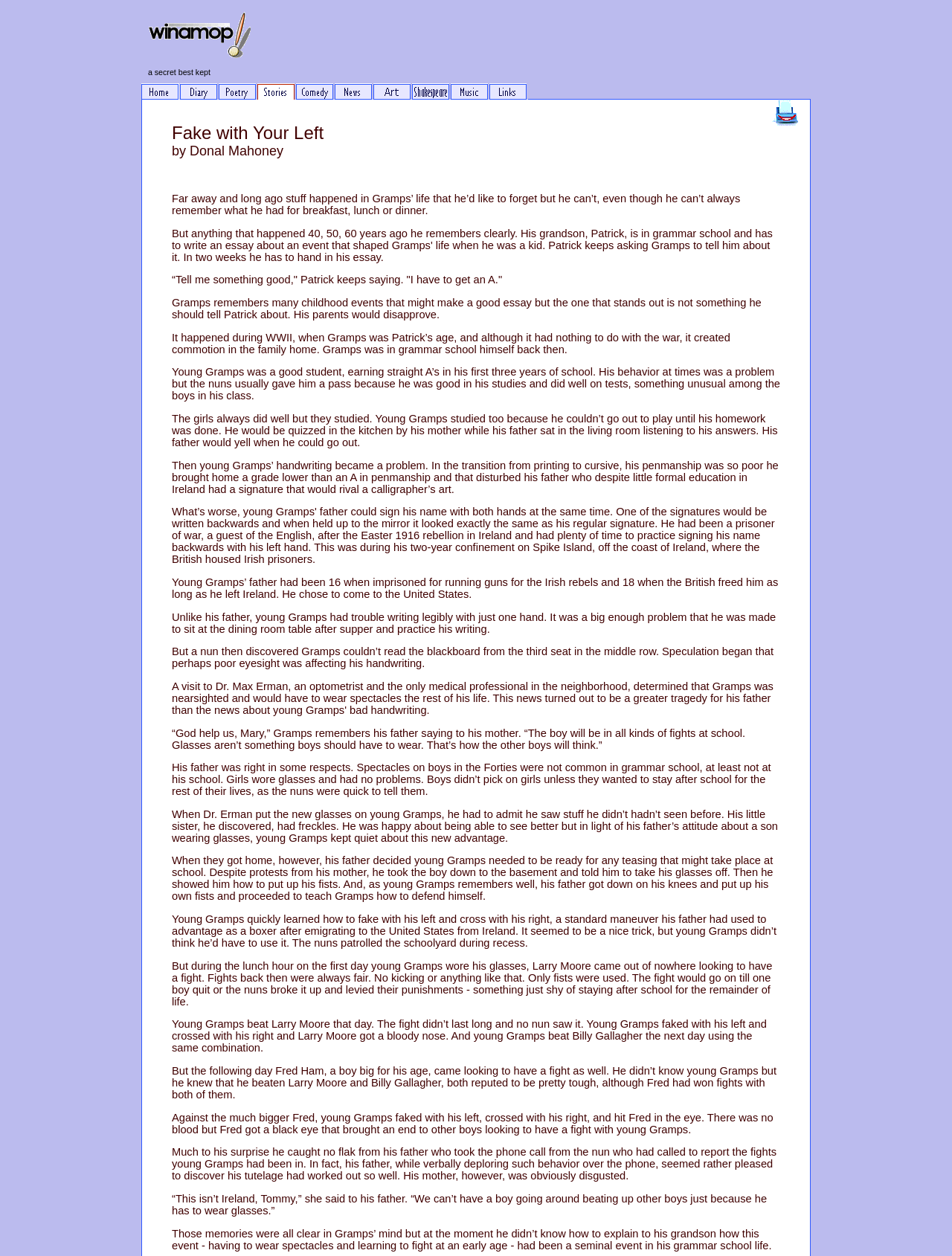What is the theme of the website?
We need a detailed and exhaustive answer to the question. Please elaborate.

Based on the meta description 'A web-site for the intelligent and cultured! New British writing.' and the content of the webpage, it can be inferred that the theme of the website is related to British writing, which suggests that the website is a platform for showcasing and discussing British literature.